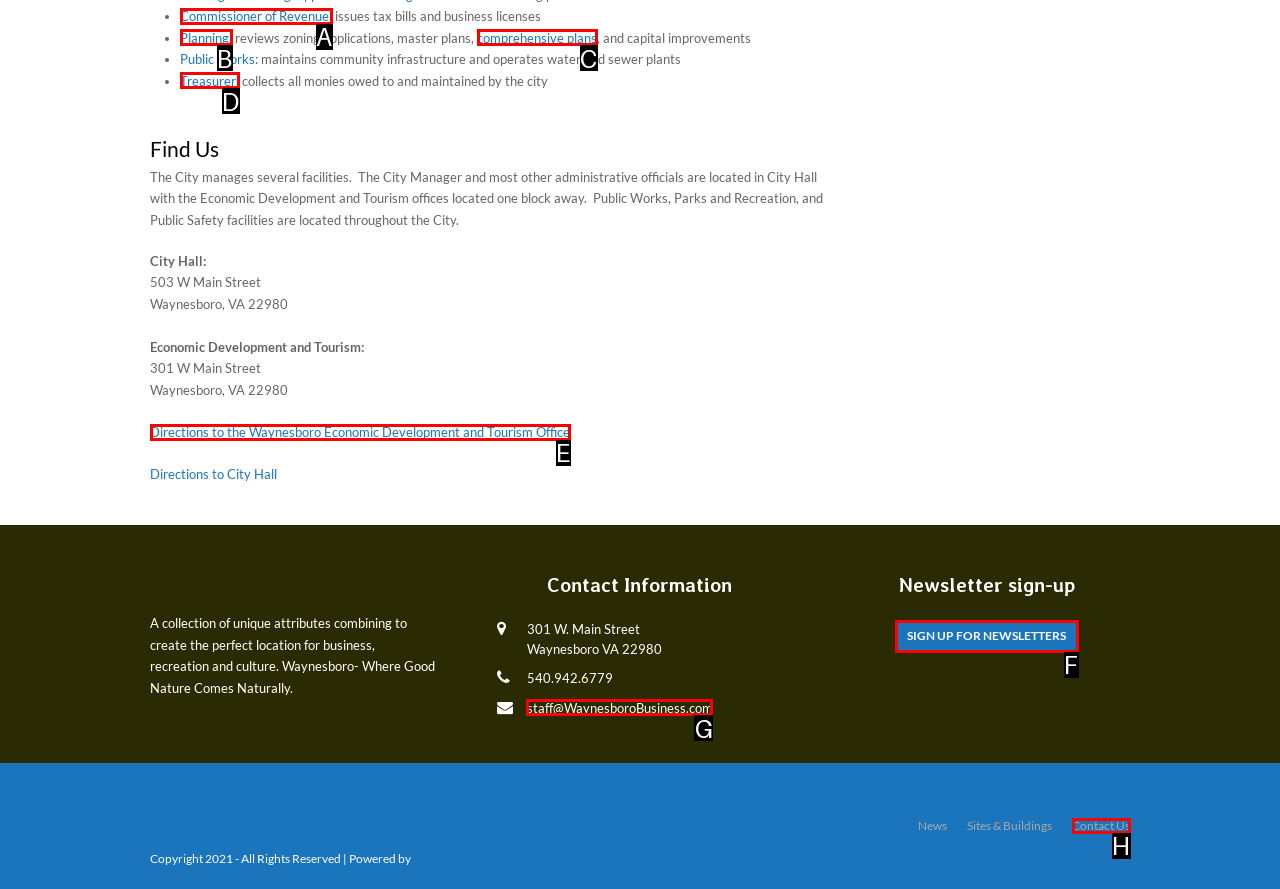Select the letter from the given choices that aligns best with the description: Contact Us. Reply with the specific letter only.

H